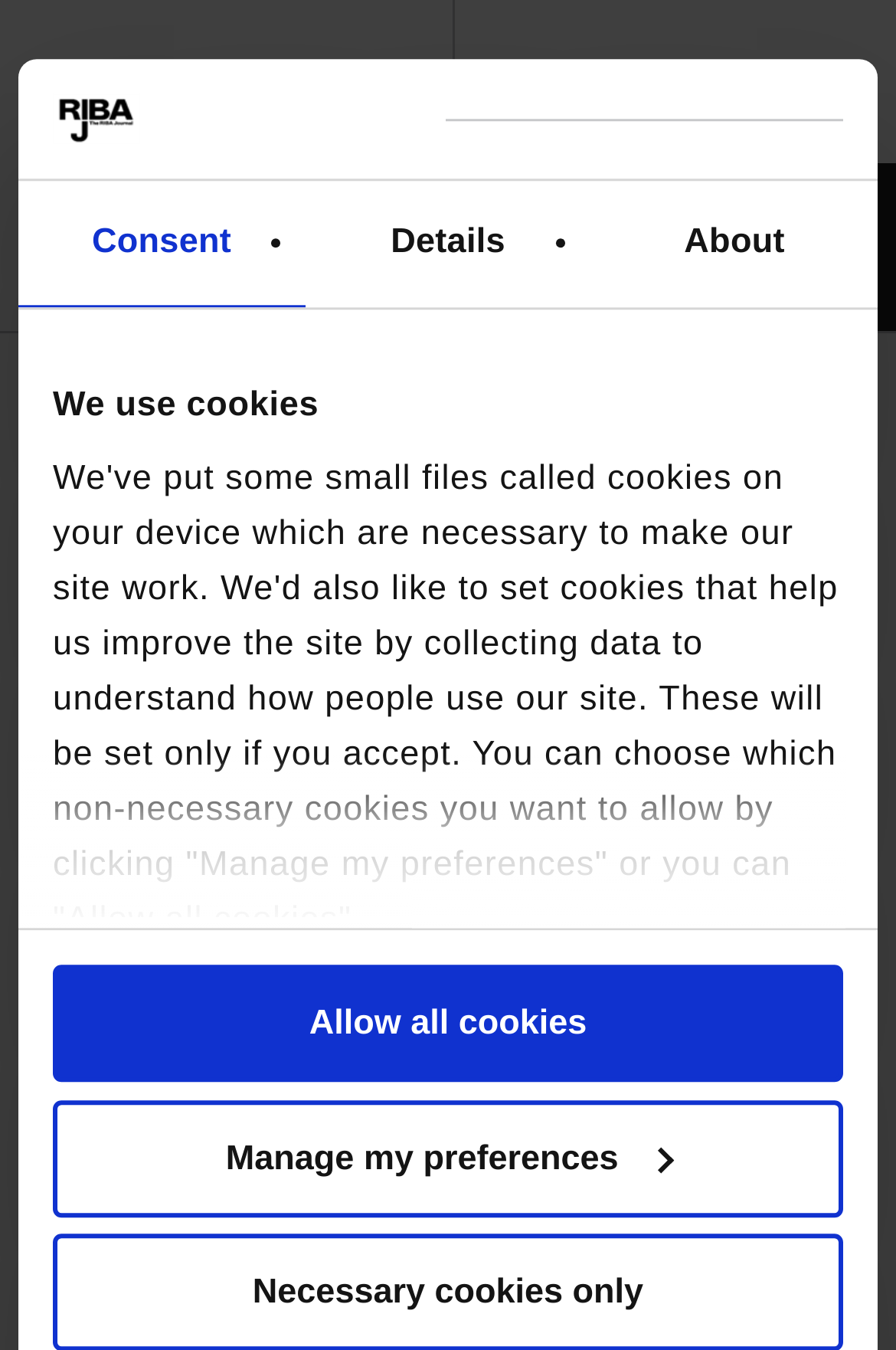What is the purpose of the 'Manage my preferences' button?
Please use the image to provide a one-word or short phrase answer.

To manage cookie preferences